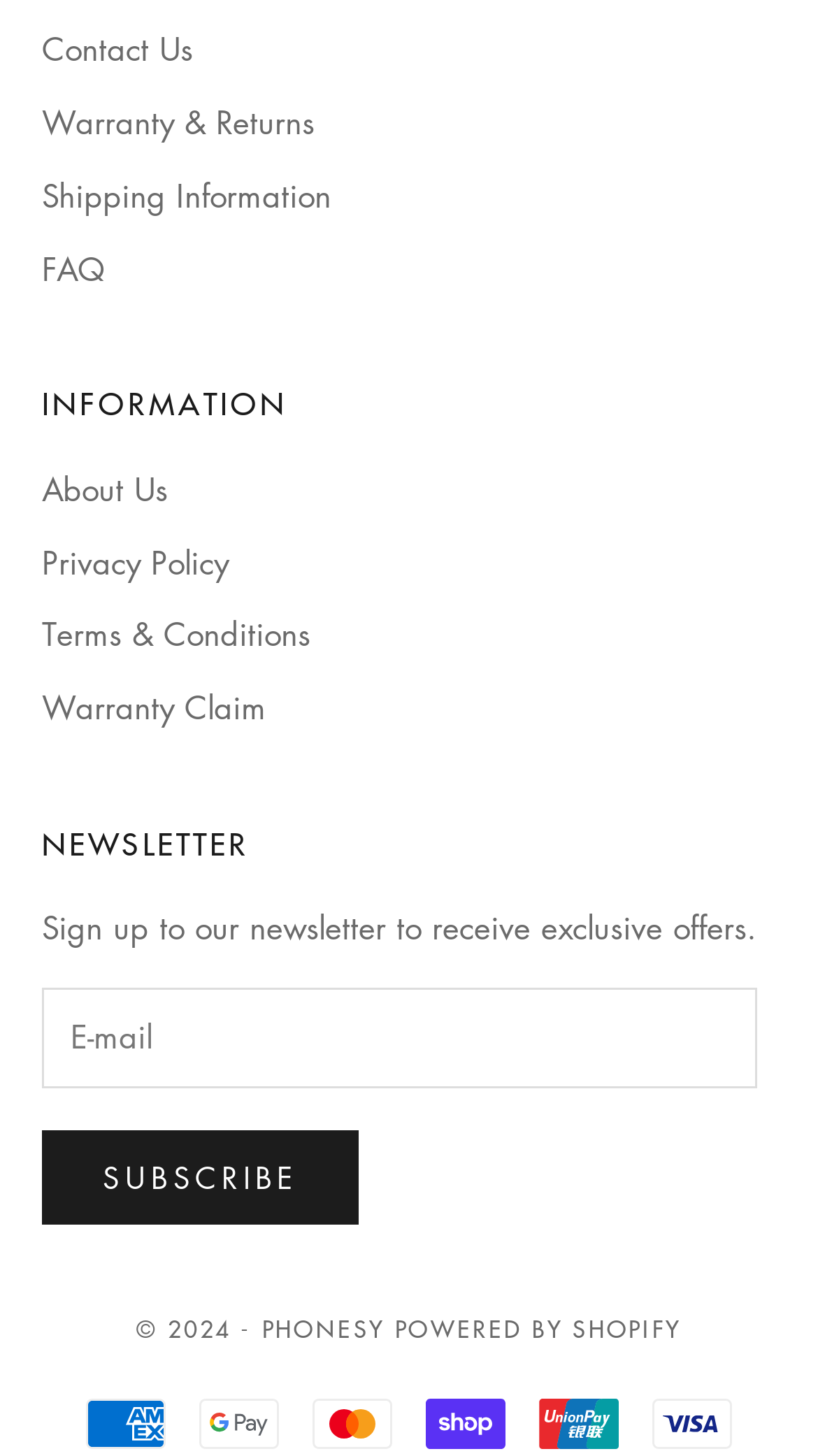Determine the bounding box coordinates of the region I should click to achieve the following instruction: "Open Menu". Ensure the bounding box coordinates are four float numbers between 0 and 1, i.e., [left, top, right, bottom].

None